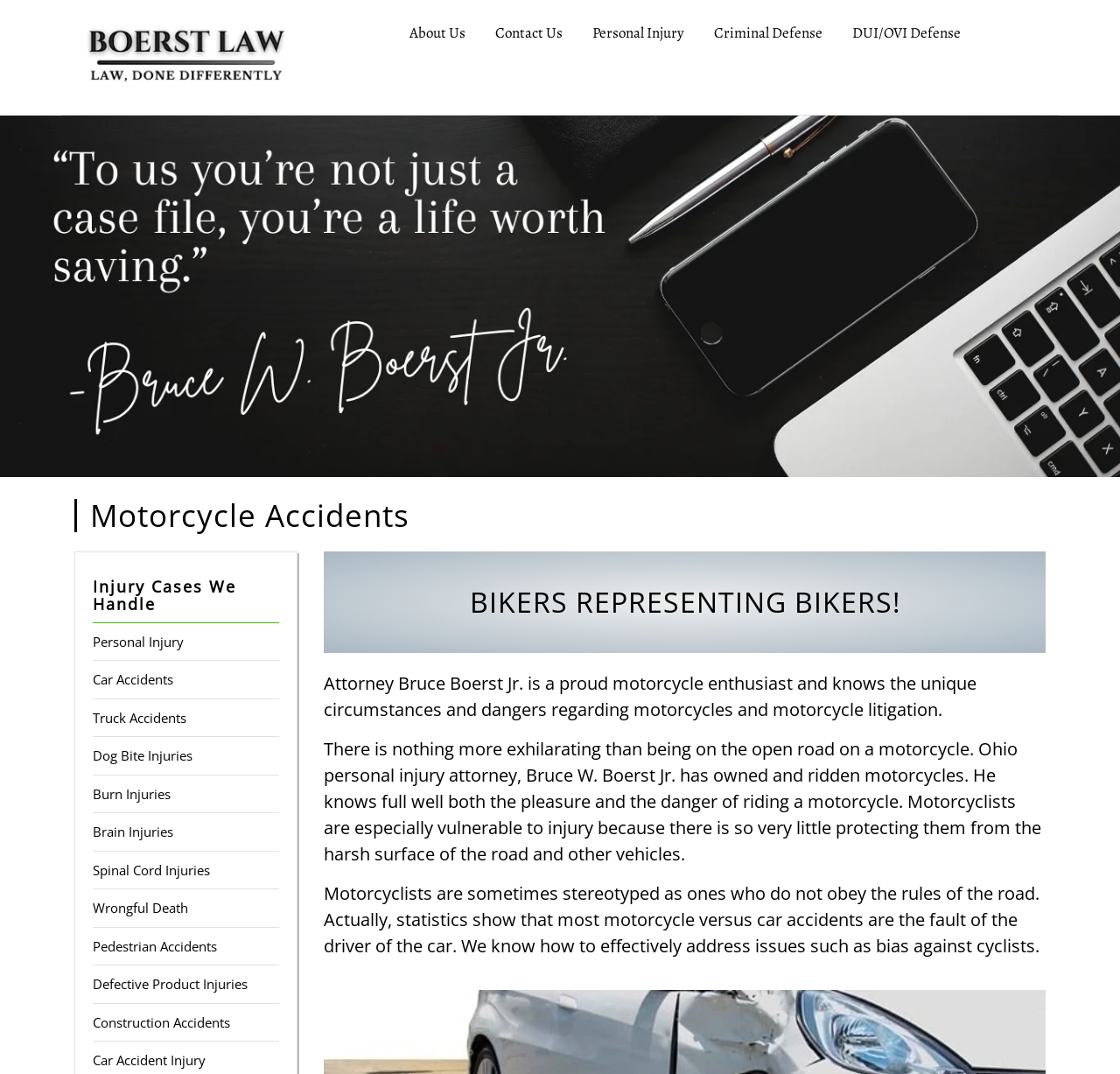Determine the bounding box coordinates for the area that needs to be clicked to fulfill this task: "Read about motorcycle accidents". The coordinates must be given as four float numbers between 0 and 1, i.e., [left, top, right, bottom].

[0.066, 0.464, 0.934, 0.496]